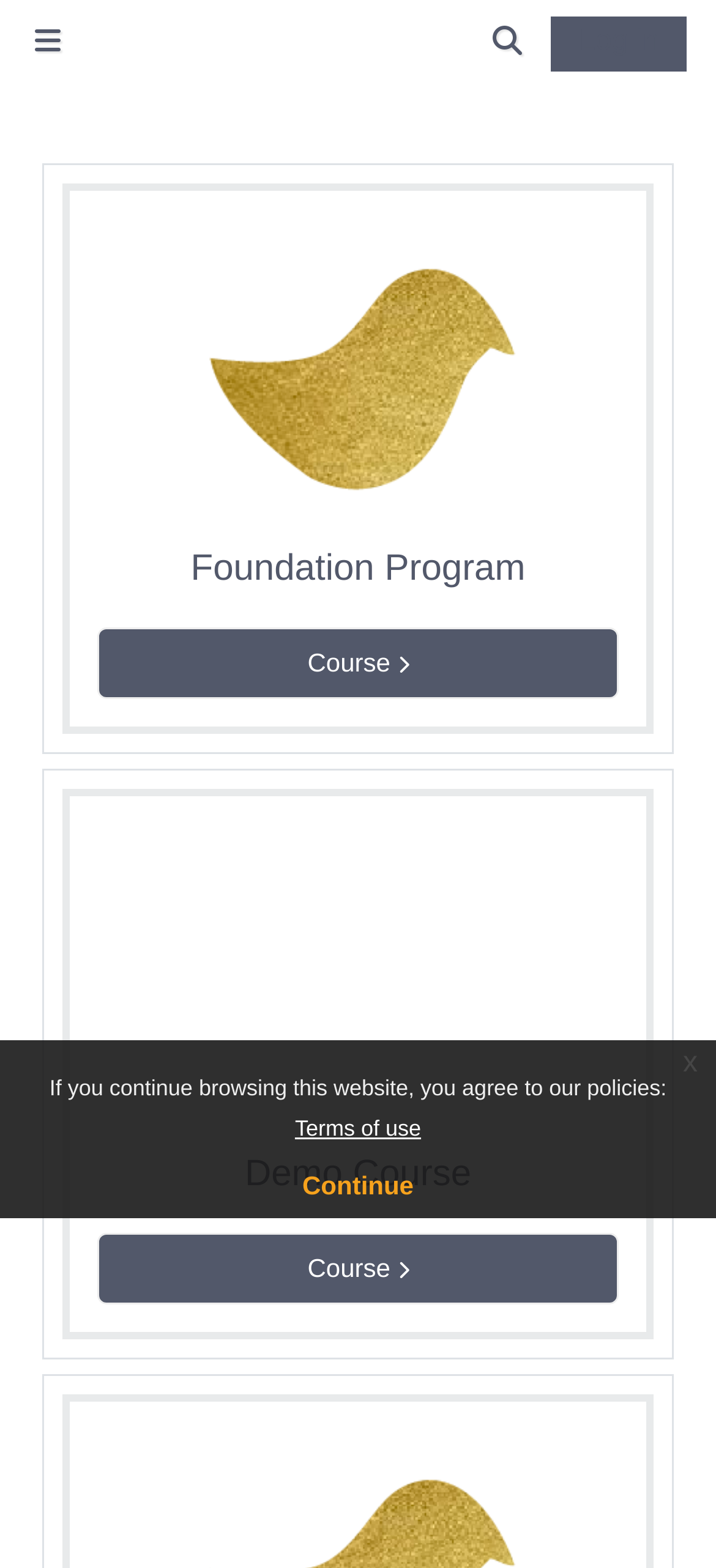What is the text above the 'Continue' button?
Please provide a single word or phrase as your answer based on the screenshot.

If you continue browsing this website, you agree to our policies: